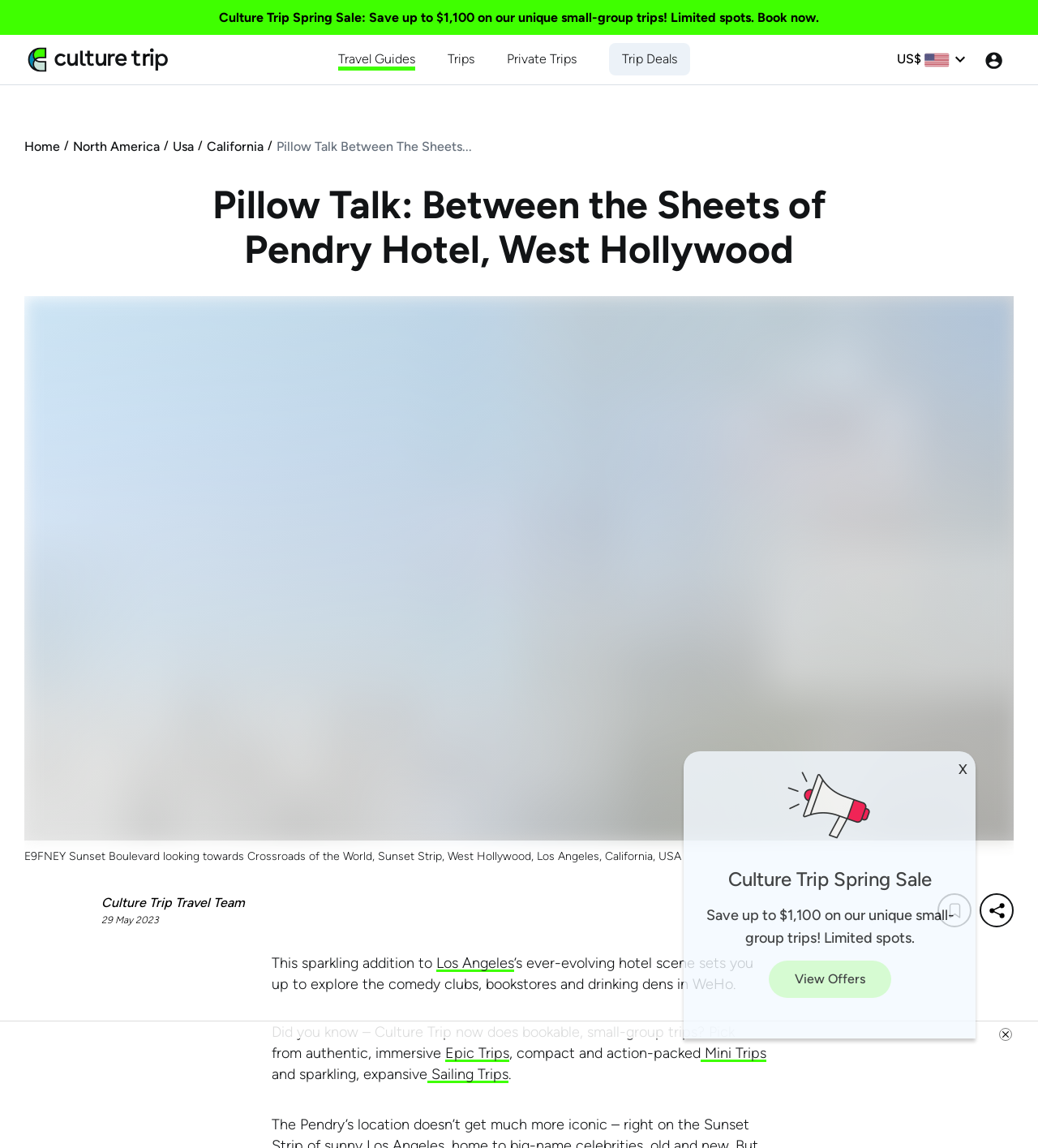Using the information in the image, could you please answer the following question in detail:
What is the location of the hotel?

The webpage mentions 'West Hollywood' in the heading 'Pillow Talk: Between the Sheets of Pendry Hotel, West Hollywood', indicating that the hotel is located in West Hollywood.